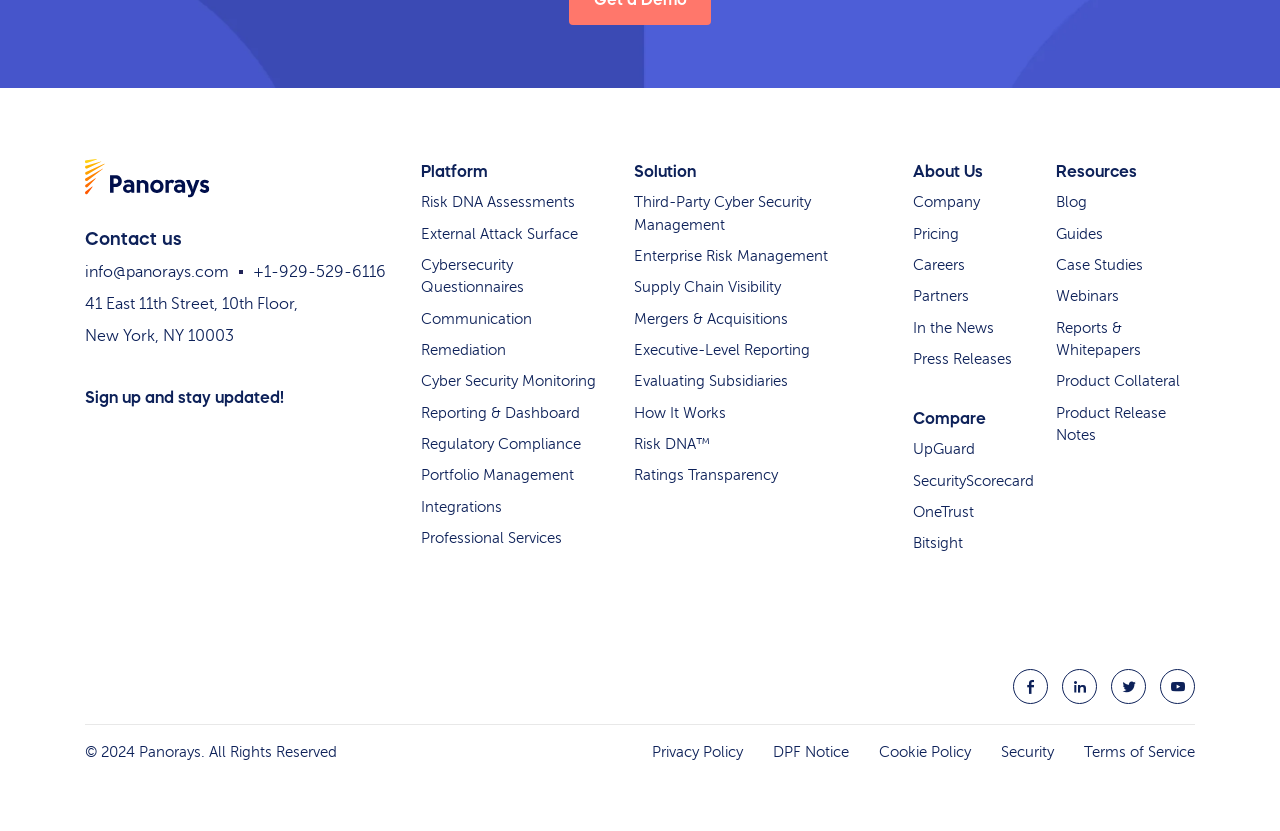Provide a one-word or brief phrase answer to the question:
How many main categories are there in the platform section?

11